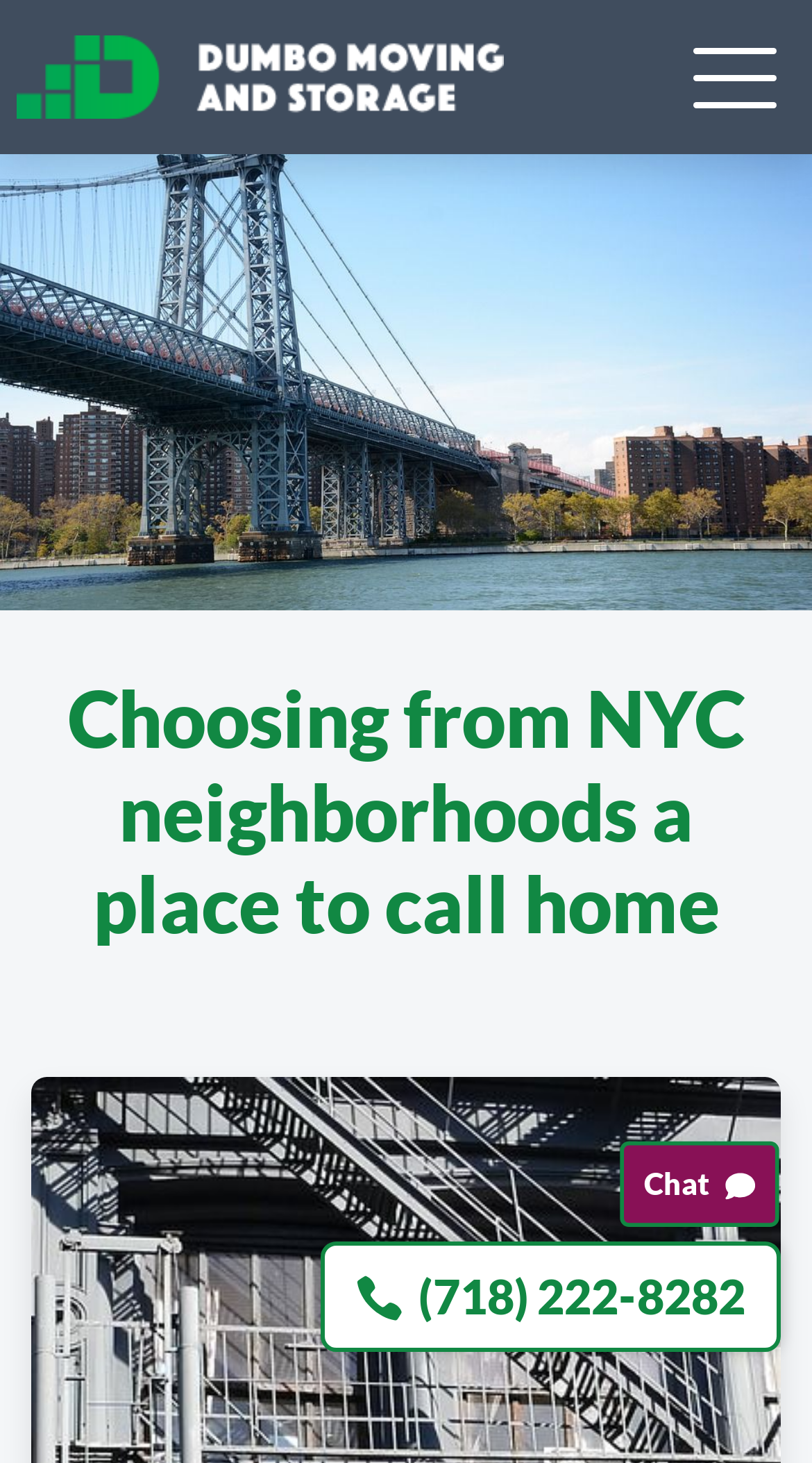Explain the webpage in detail, including its primary components.

This webpage is about Dumbo Moving & Storage NYC, with a focus on helping users find apartments in NYC. At the top left corner, there is a Dumbo Moving logo, which is an image linked to the company's homepage. 

Below the logo, there is a horizontal navigation menu with 12 links, including "Free Quote", "Moving Supplies", "Moving Bin Rental", "Moving Boxes", "DIY Truck Rental", "Moving Box Sets", "Pay Online", "Referral", "About Us", "Blog", "Testimonials", "Careers", "Press", "Awards and Accolades", and "Dumbo Video". These links are evenly spaced and span the entire width of the page.

On the right side of the page, there is a large heading that reads "Choosing from NYC neighborhoods a place to call home". Below this heading, there is a large image that takes up most of the page's width. 

At the bottom of the page, there is a contact section with a phone number "(718) 222-8282" and a small image next to it. There is also a "Contact" link and a "Chat" link with a small image next to it, located at the bottom right corner of the page.